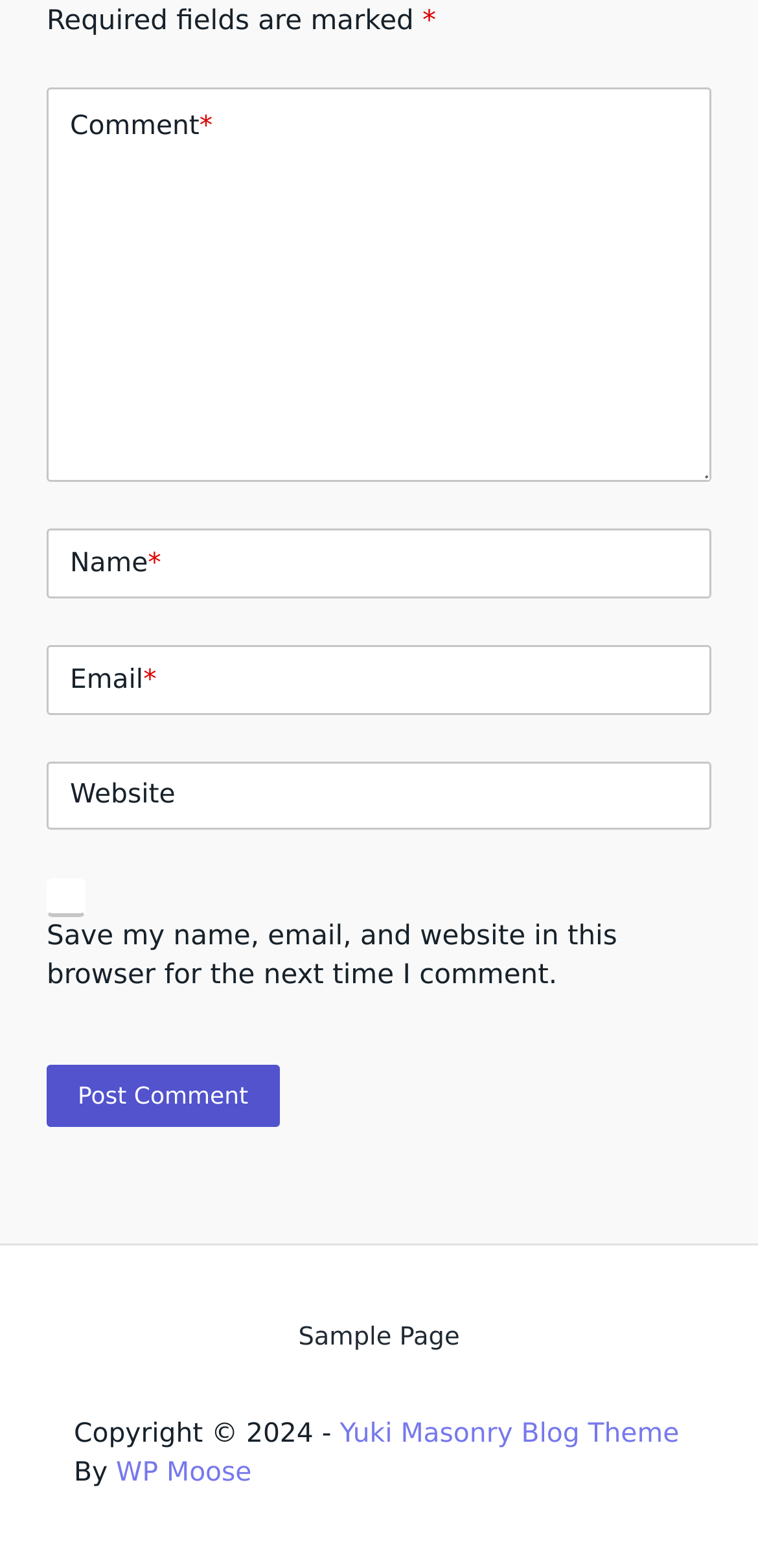How many text fields are required?
Please provide a comprehensive answer to the question based on the webpage screenshot.

I counted the number of text fields with 'required: True' in their descriptions, which are 'Comment', 'Name', and 'Email'.